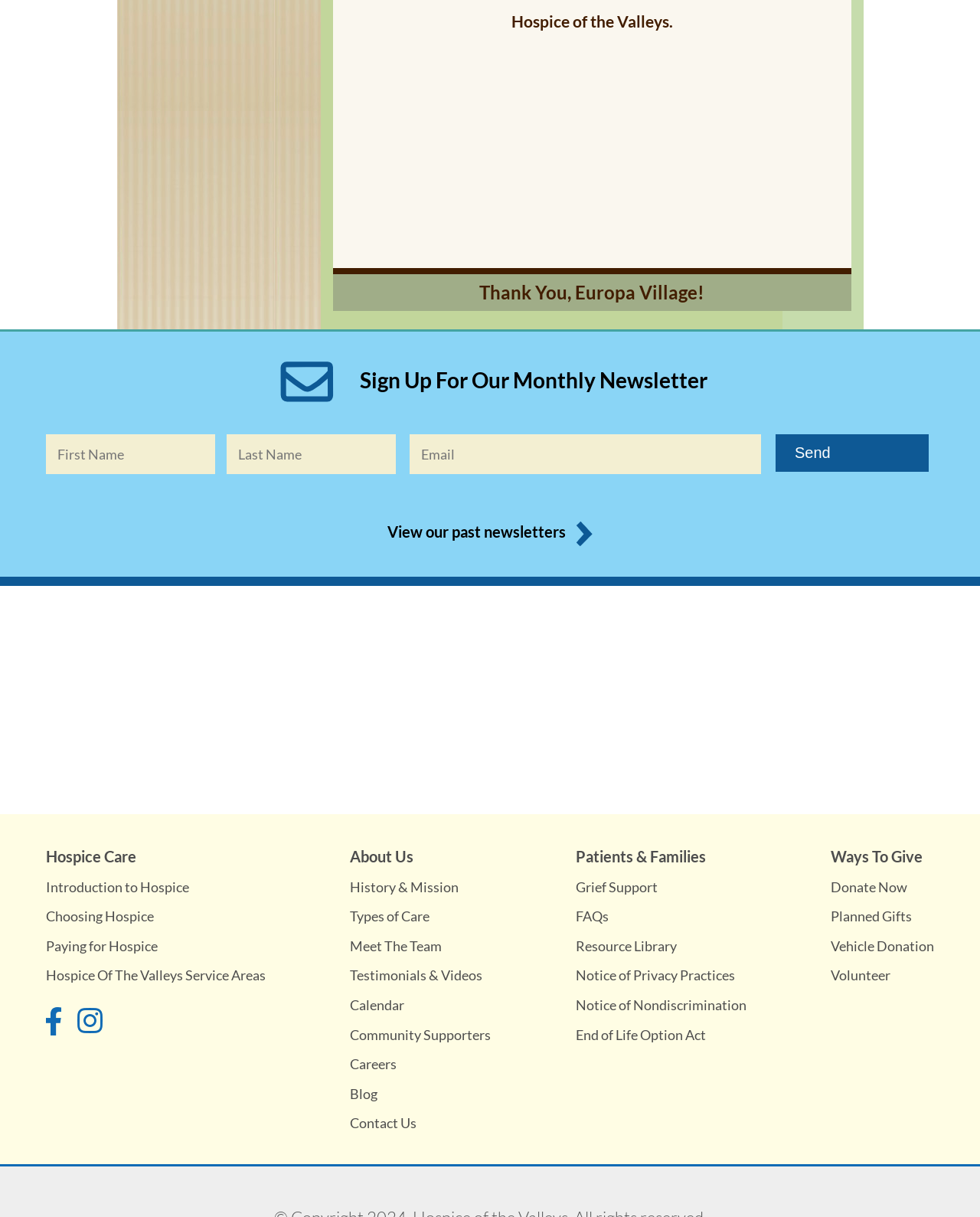Determine the bounding box for the UI element that matches this description: "Notice of Privacy Practices".

[0.587, 0.794, 0.75, 0.808]